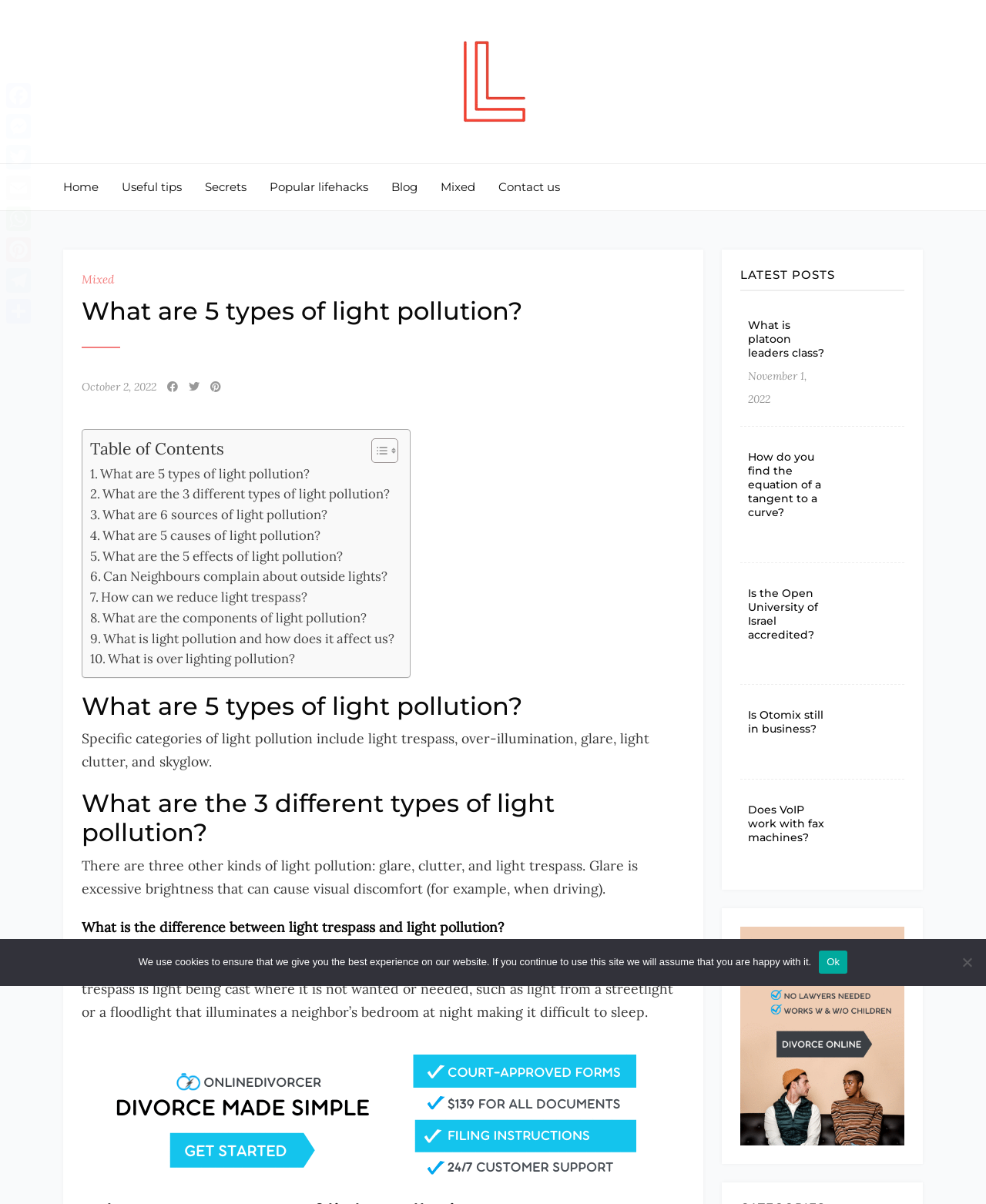Refer to the image and provide a thorough answer to this question:
What is the topic of the first latest post?

The first latest post on the webpage is titled 'What is platoon leaders class?' and provides information on this topic.